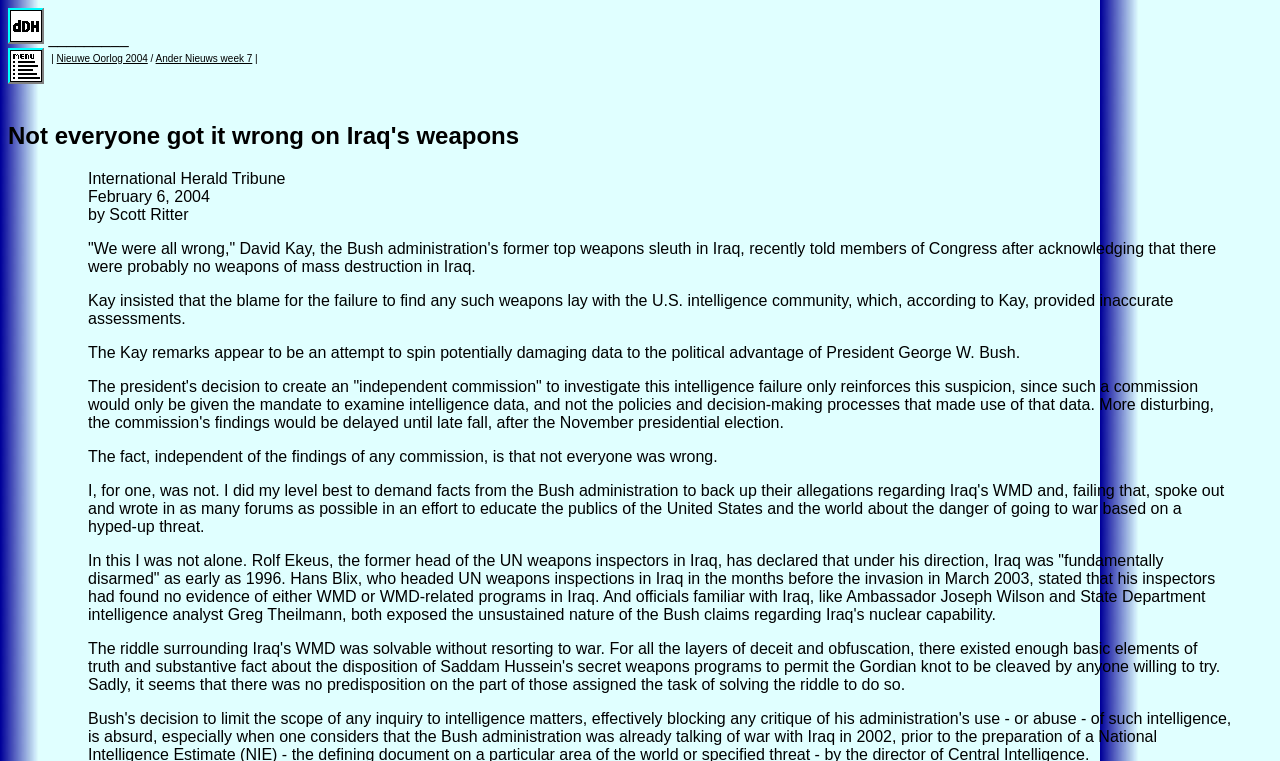For the given element description parent_node: Search for: value="Search", determine the bounding box coordinates of the UI element. The coordinates should follow the format (top-left x, top-left y, bottom-right x, bottom-right y) and be within the range of 0 to 1.

None